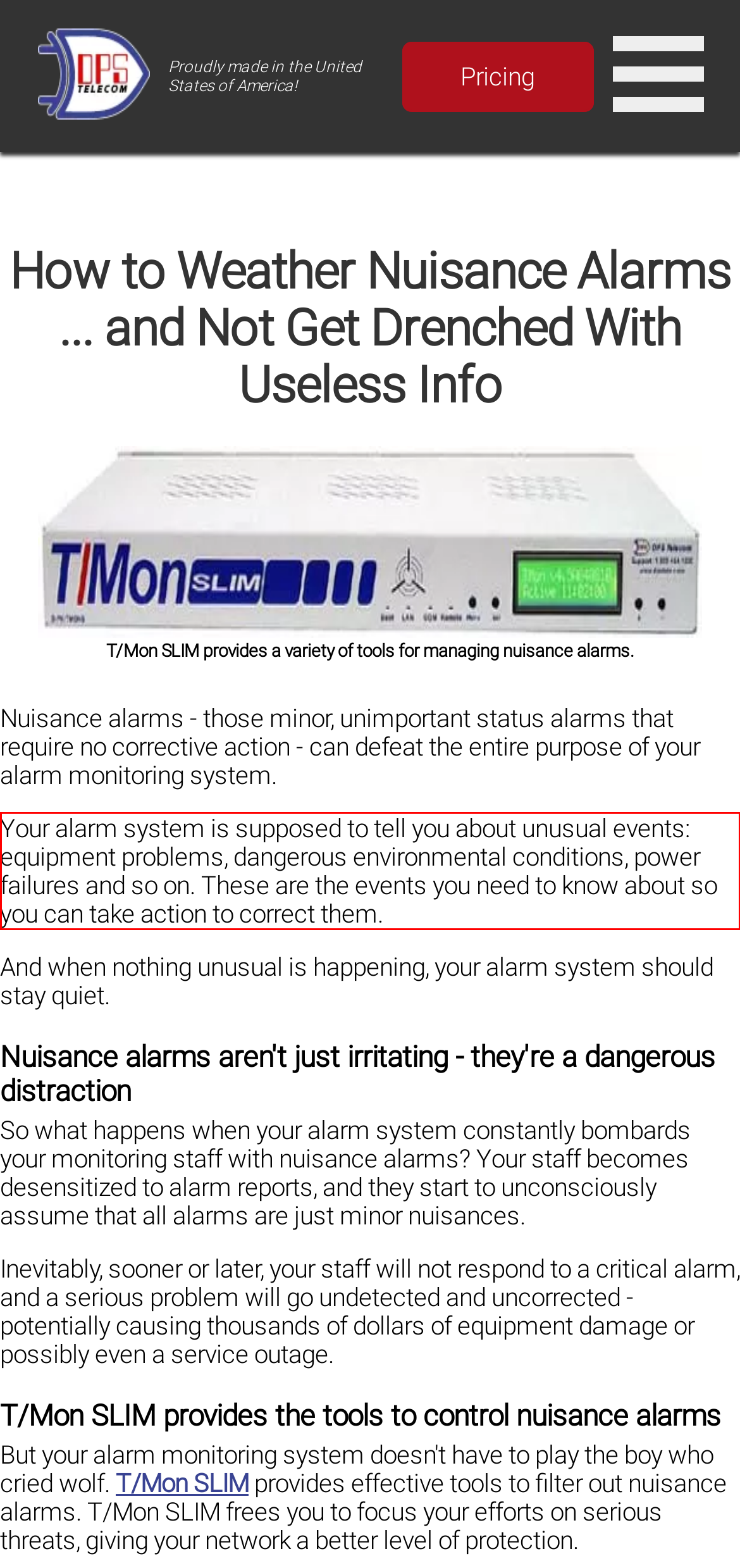Within the provided webpage screenshot, find the red rectangle bounding box and perform OCR to obtain the text content.

Your alarm system is supposed to tell you about unusual events: equipment problems, dangerous environmental conditions, power failures and so on. These are the events you need to know about so you can take action to correct them.